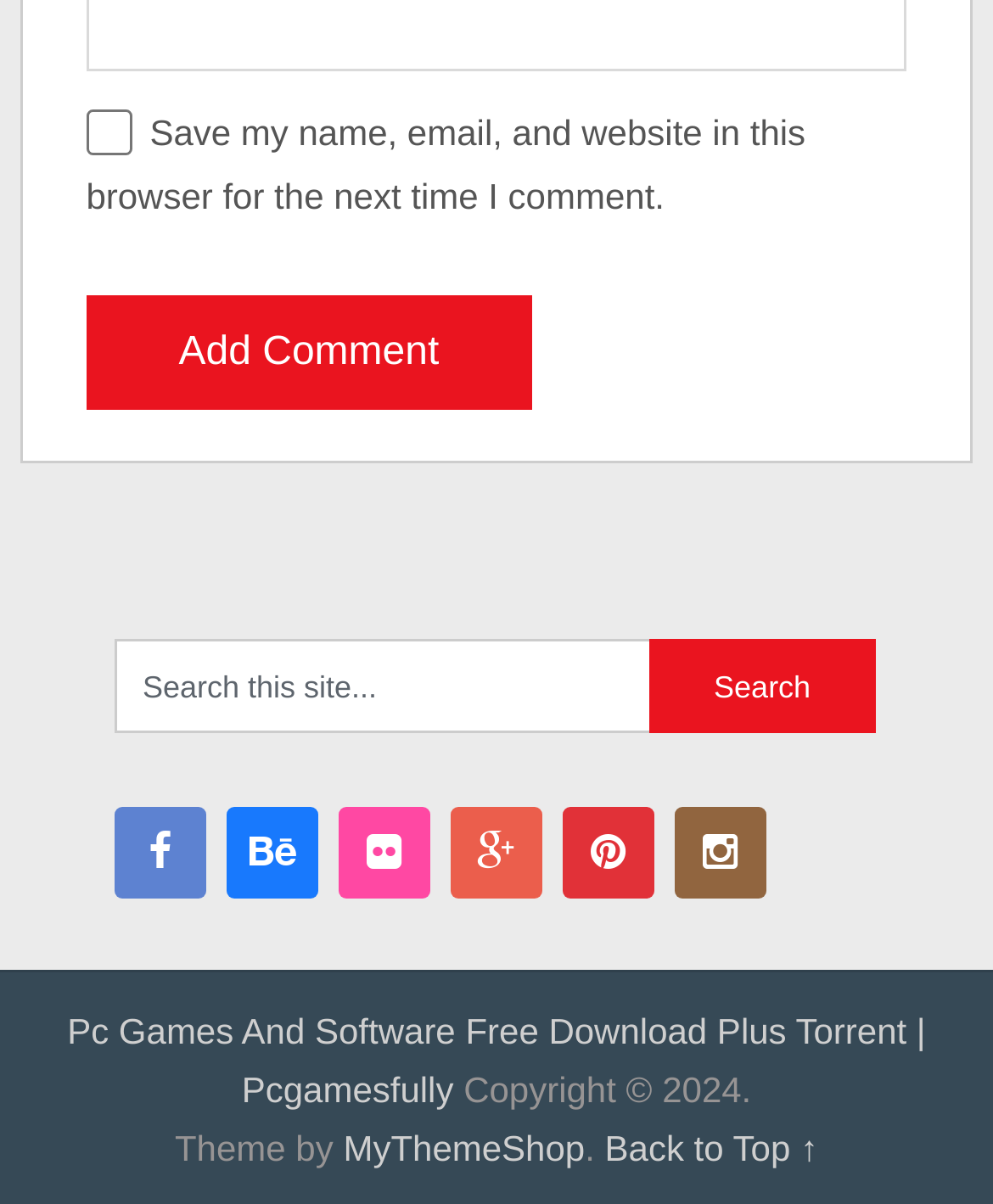Determine the coordinates of the bounding box for the clickable area needed to execute this instruction: "Add a comment".

[0.087, 0.246, 0.535, 0.341]